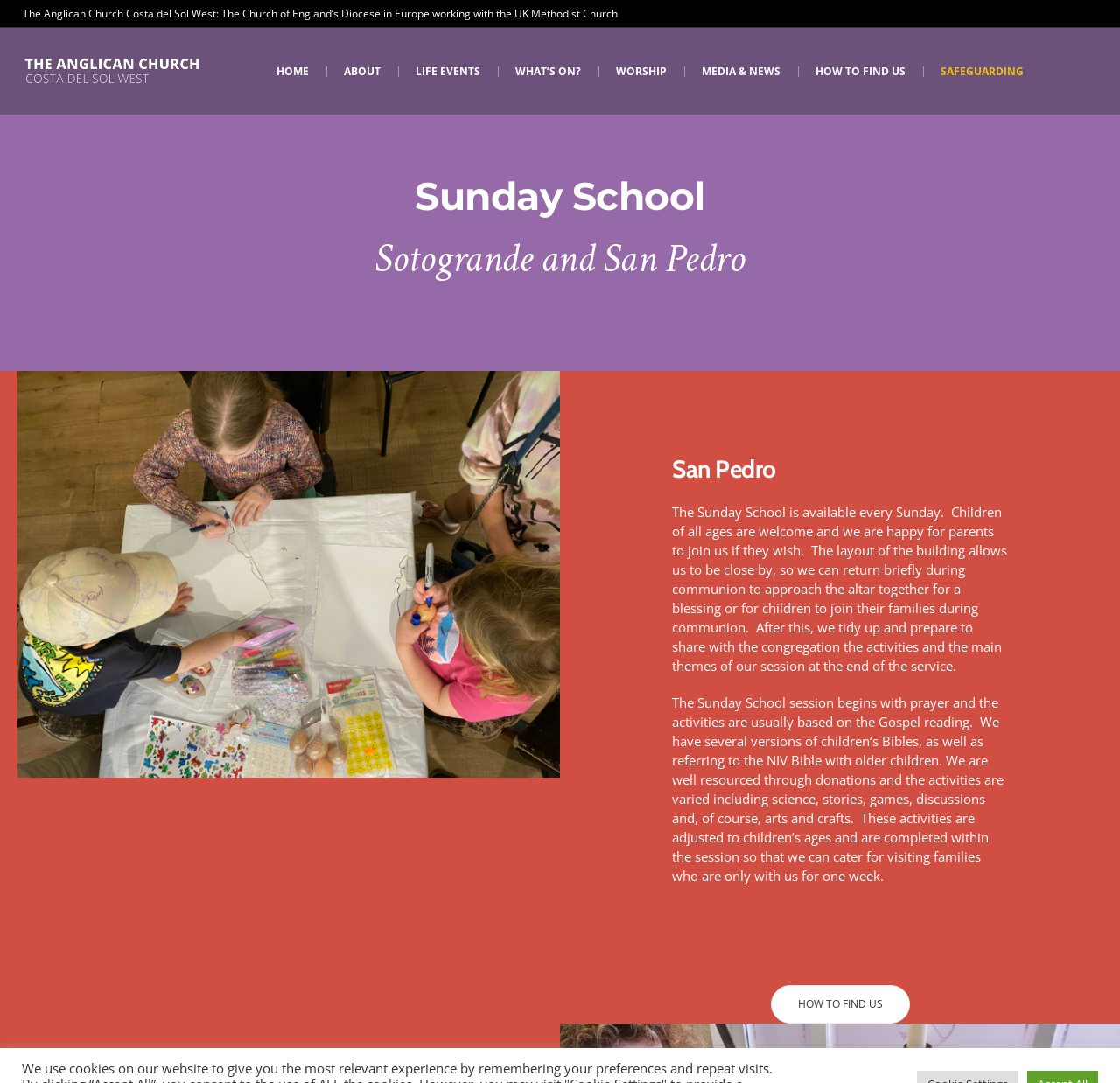Provide the bounding box coordinates of the HTML element described by the text: "About". The coordinates should be in the format [left, top, right, bottom] with values between 0 and 1.

[0.291, 0.026, 0.355, 0.106]